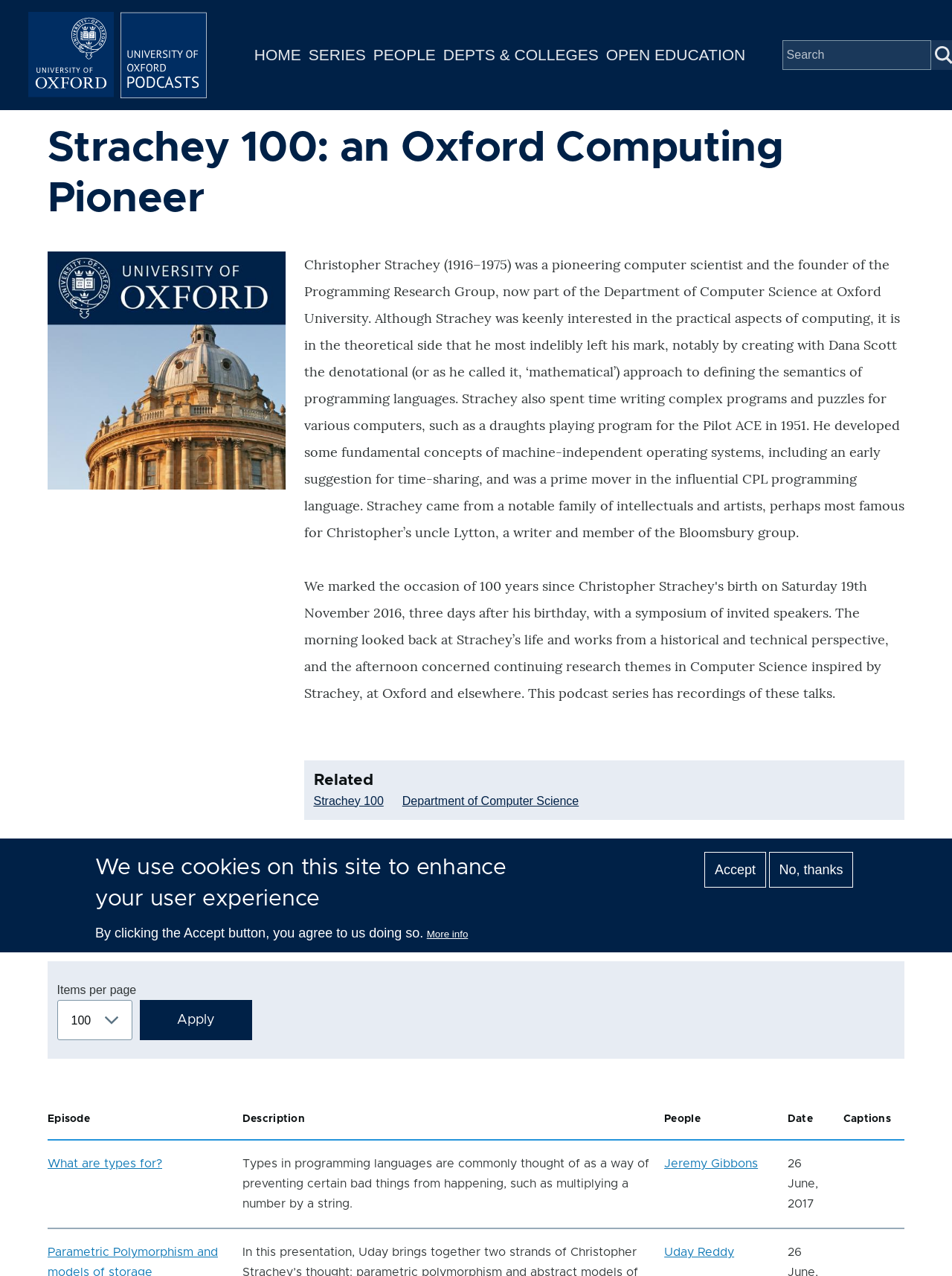Please determine the bounding box coordinates of the element to click on in order to accomplish the following task: "Click the Home link". Ensure the coordinates are four float numbers ranging from 0 to 1, i.e., [left, top, right, bottom].

[0.03, 0.009, 0.225, 0.077]